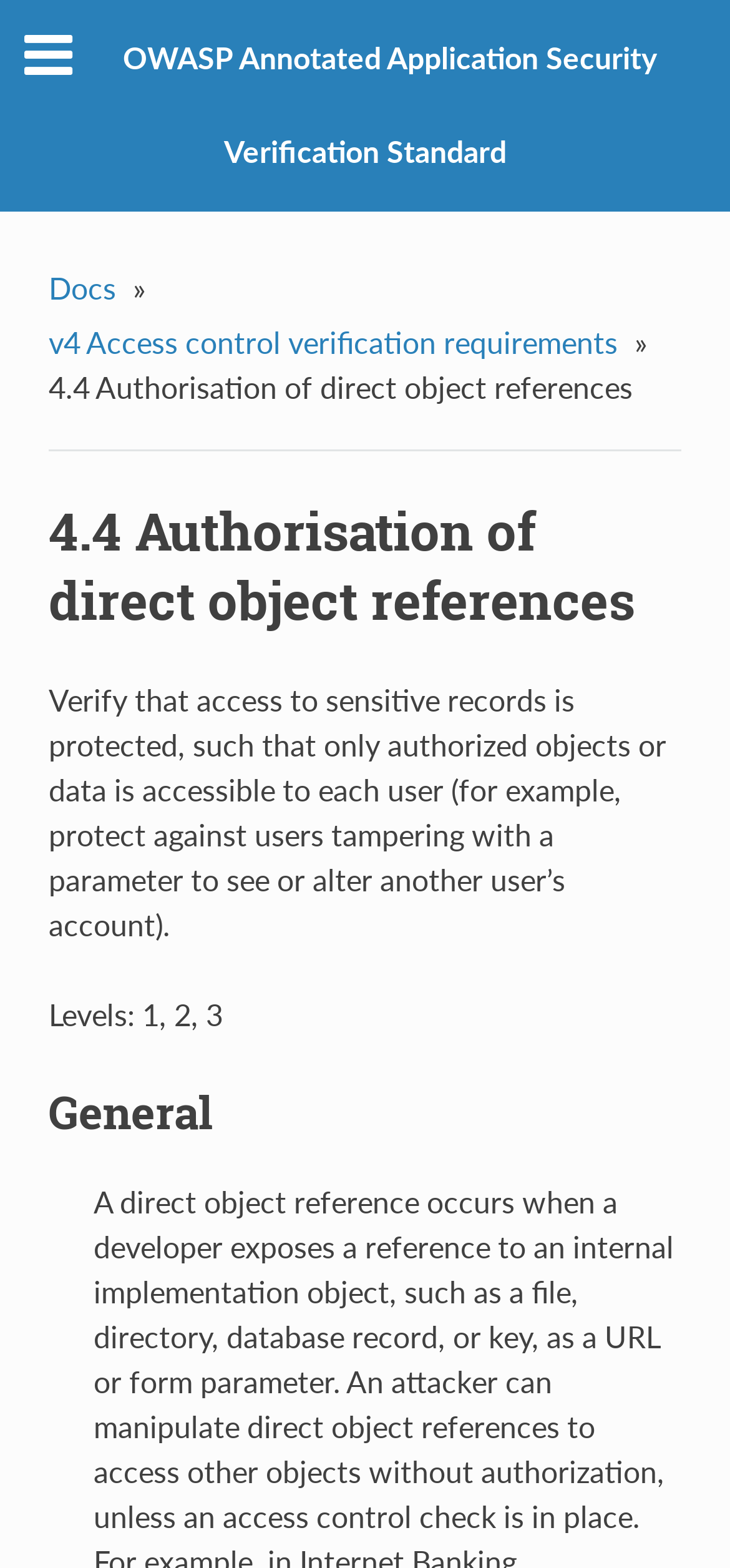What is the main requirement for access control?
Answer the question with as much detail as possible.

According to the webpage content, the main requirement for access control is to protect sensitive records, such that only authorized objects or data is accessible to each user. This is stated in the description of the authorisation of direct object references.